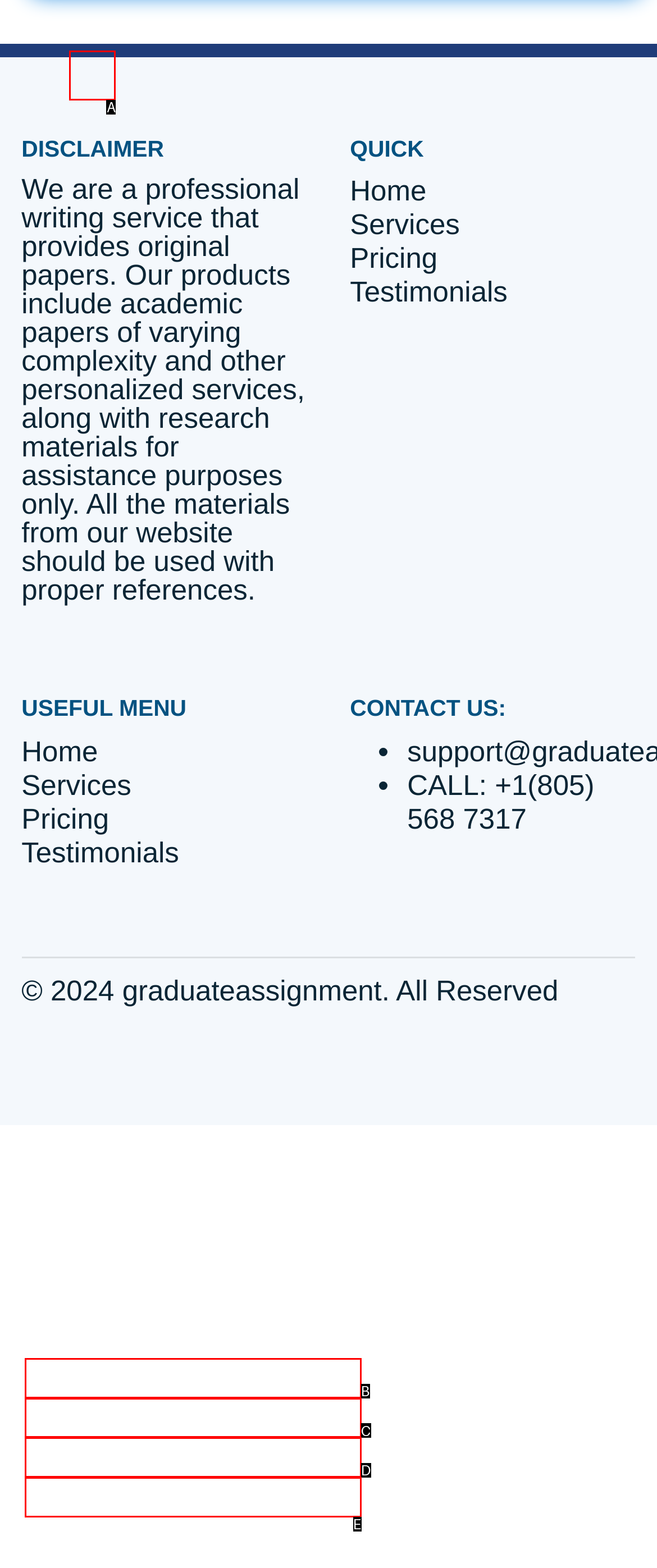Please identify the UI element that matches the description: +
Respond with the letter of the correct option.

A